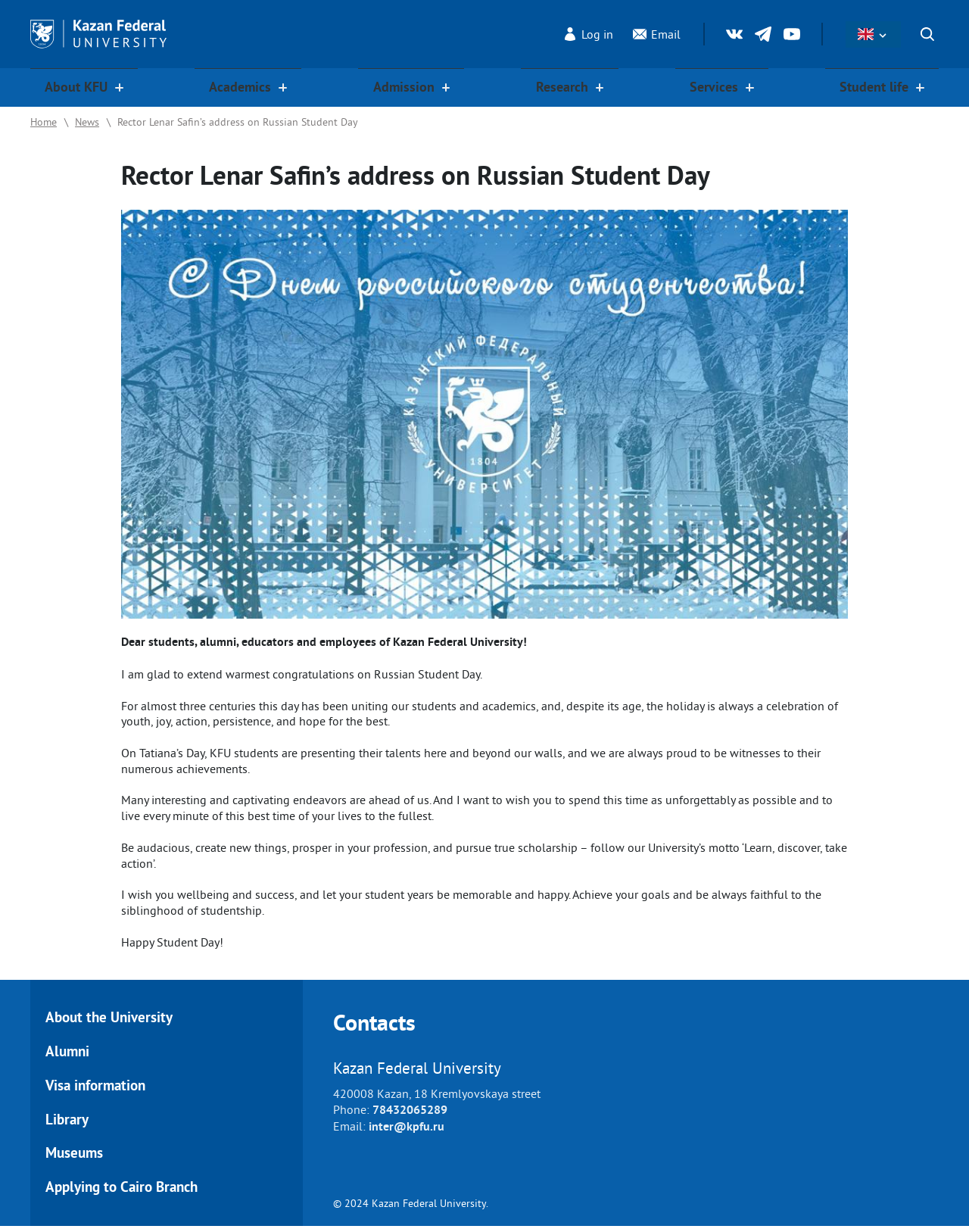Please specify the bounding box coordinates of the region to click in order to perform the following instruction: "Read about the University".

[0.047, 0.825, 0.297, 0.838]